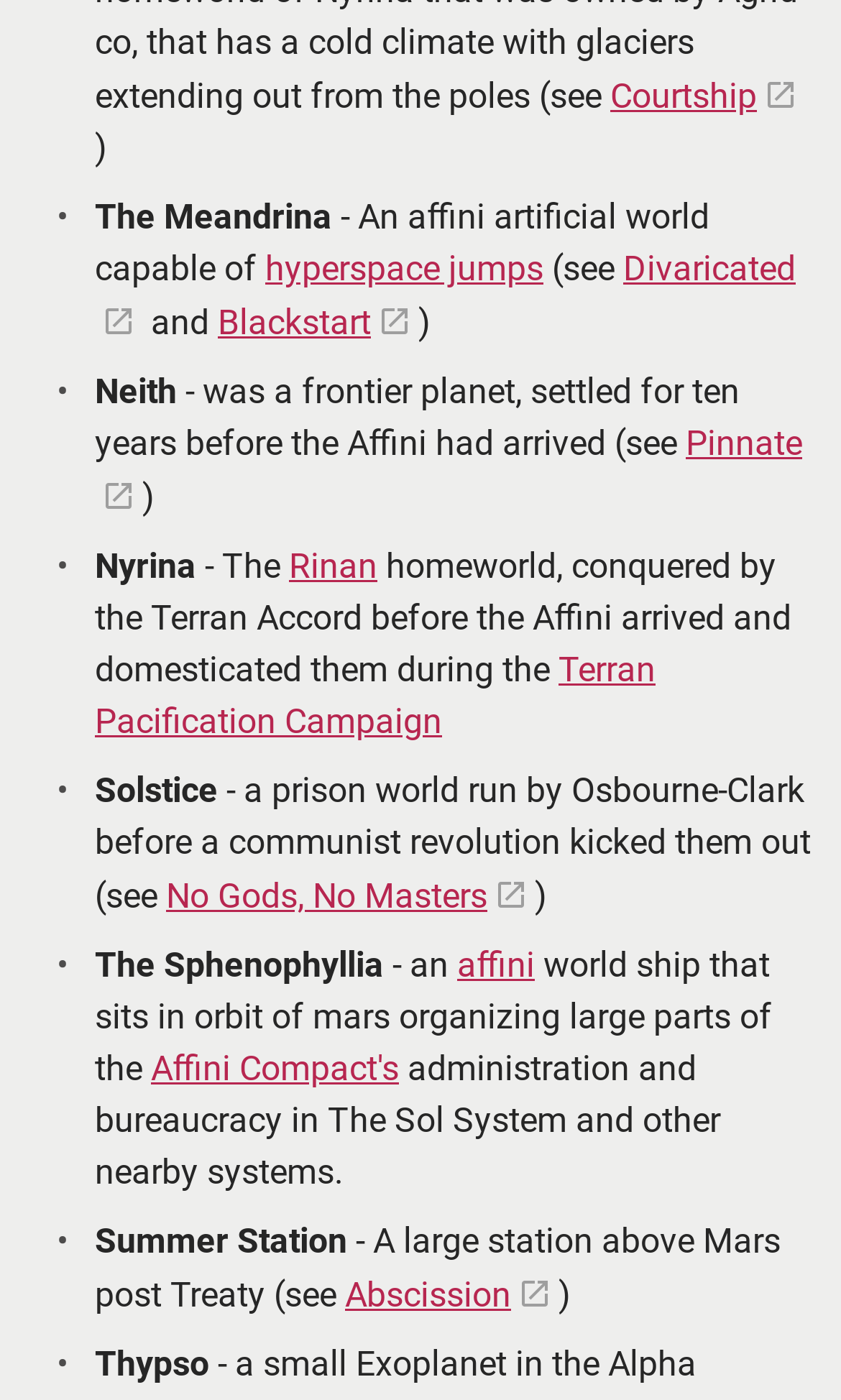Please find the bounding box coordinates for the clickable element needed to perform this instruction: "view October 2023".

None